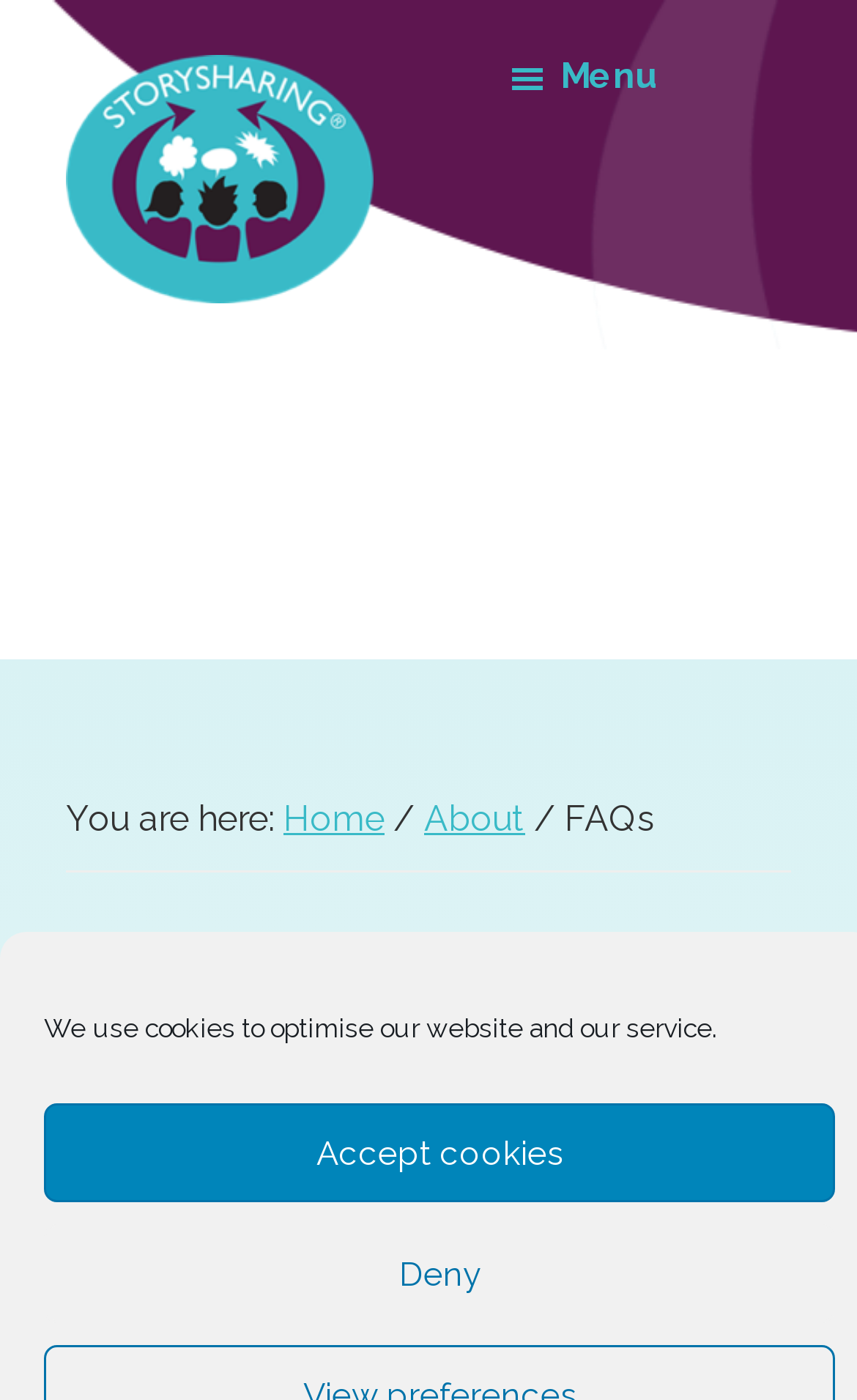Reply to the question with a single word or phrase:
What is the current page in the breadcrumb navigation?

FAQs